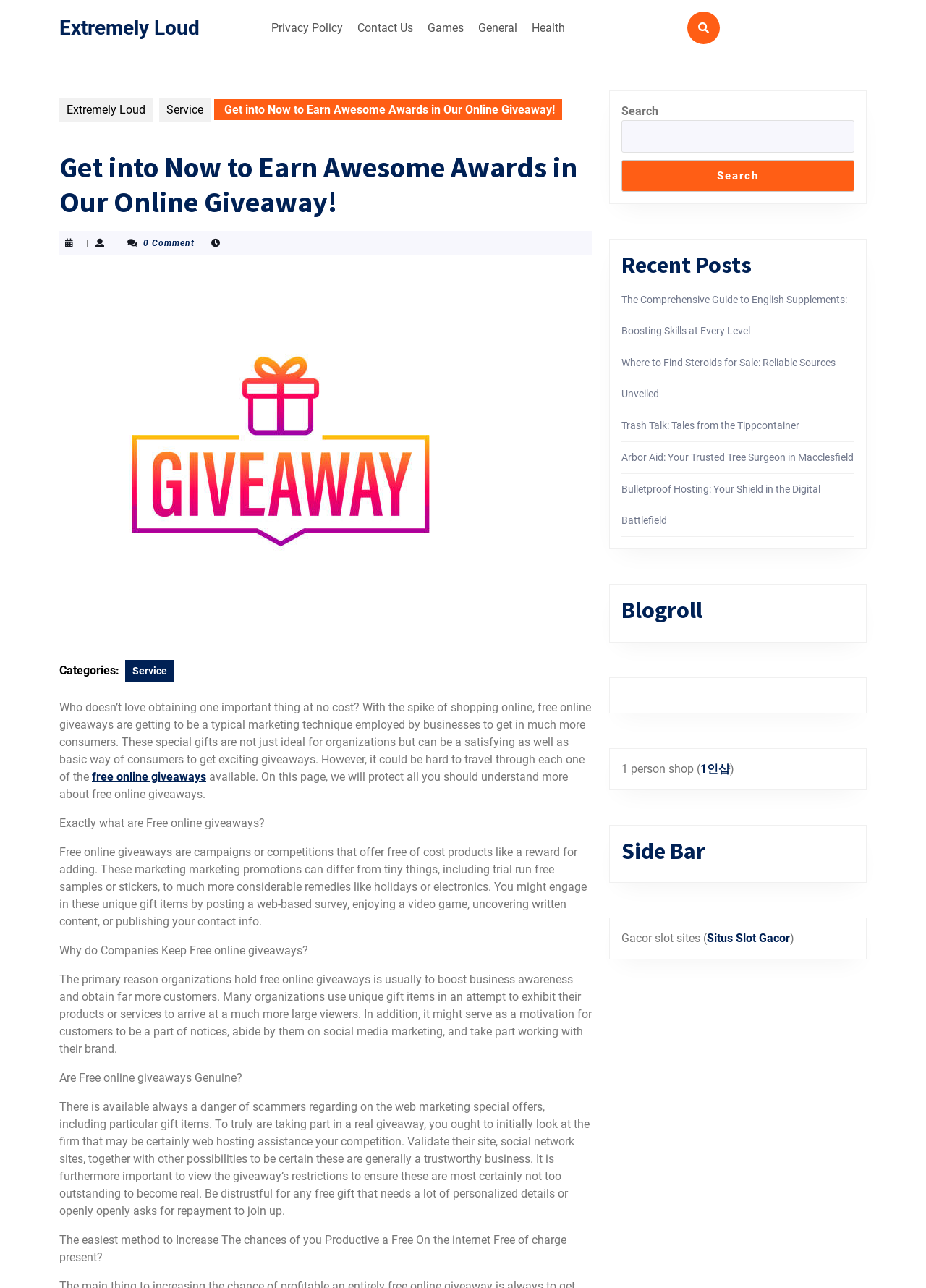Locate the bounding box coordinates of the clickable element to fulfill the following instruction: "Read the 'Recent Posts'". Provide the coordinates as four float numbers between 0 and 1 in the format [left, top, right, bottom].

[0.671, 0.195, 0.923, 0.217]